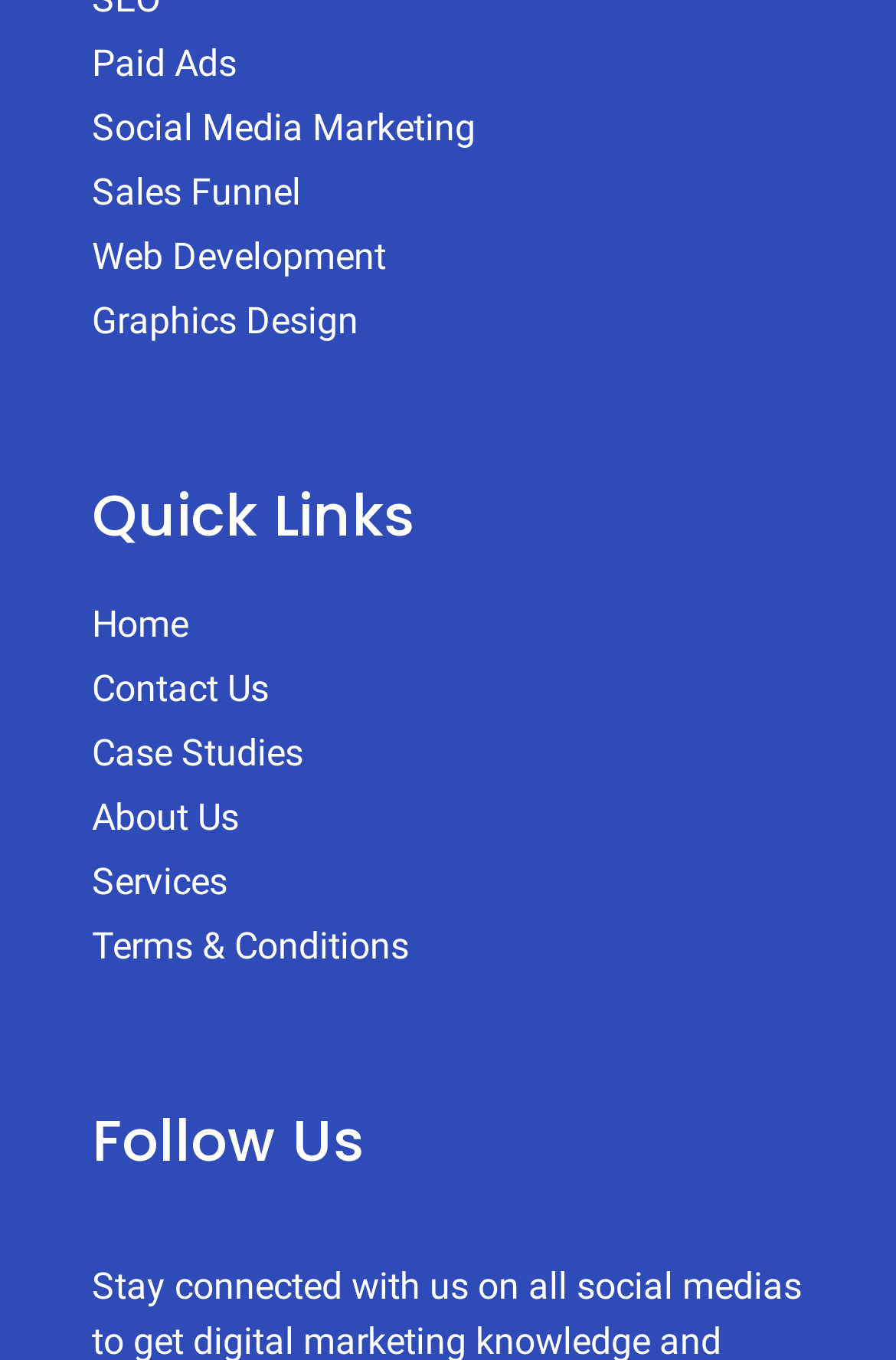What are the terms and conditions for using this website?
Please use the image to provide an in-depth answer to the question.

The webpage has a link to the 'Terms & Conditions' page, which suggests that users can find the terms and conditions for using this website by clicking on that link.